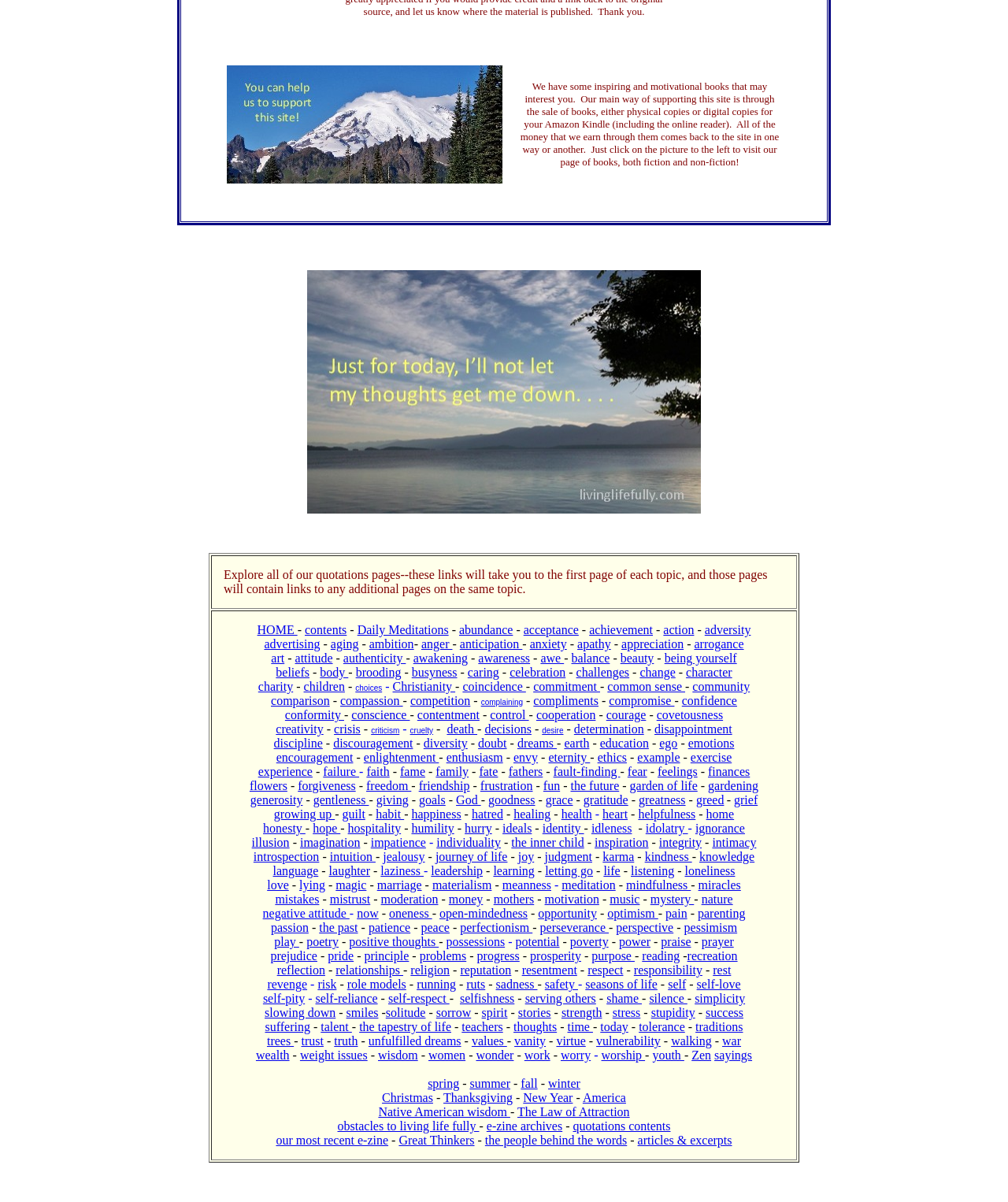Find the bounding box coordinates of the element I should click to carry out the following instruction: "Click on the HOME link".

[0.255, 0.518, 0.295, 0.529]